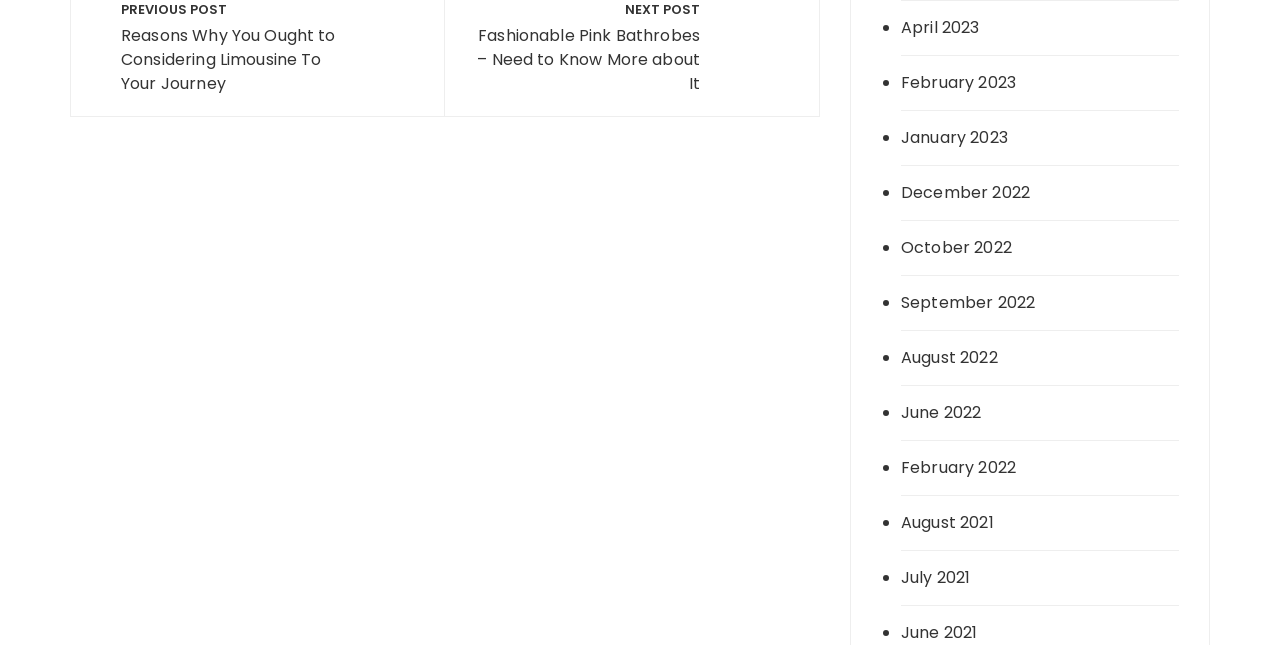Provide a brief response in the form of a single word or phrase:
Are the months listed in chronological order?

Yes